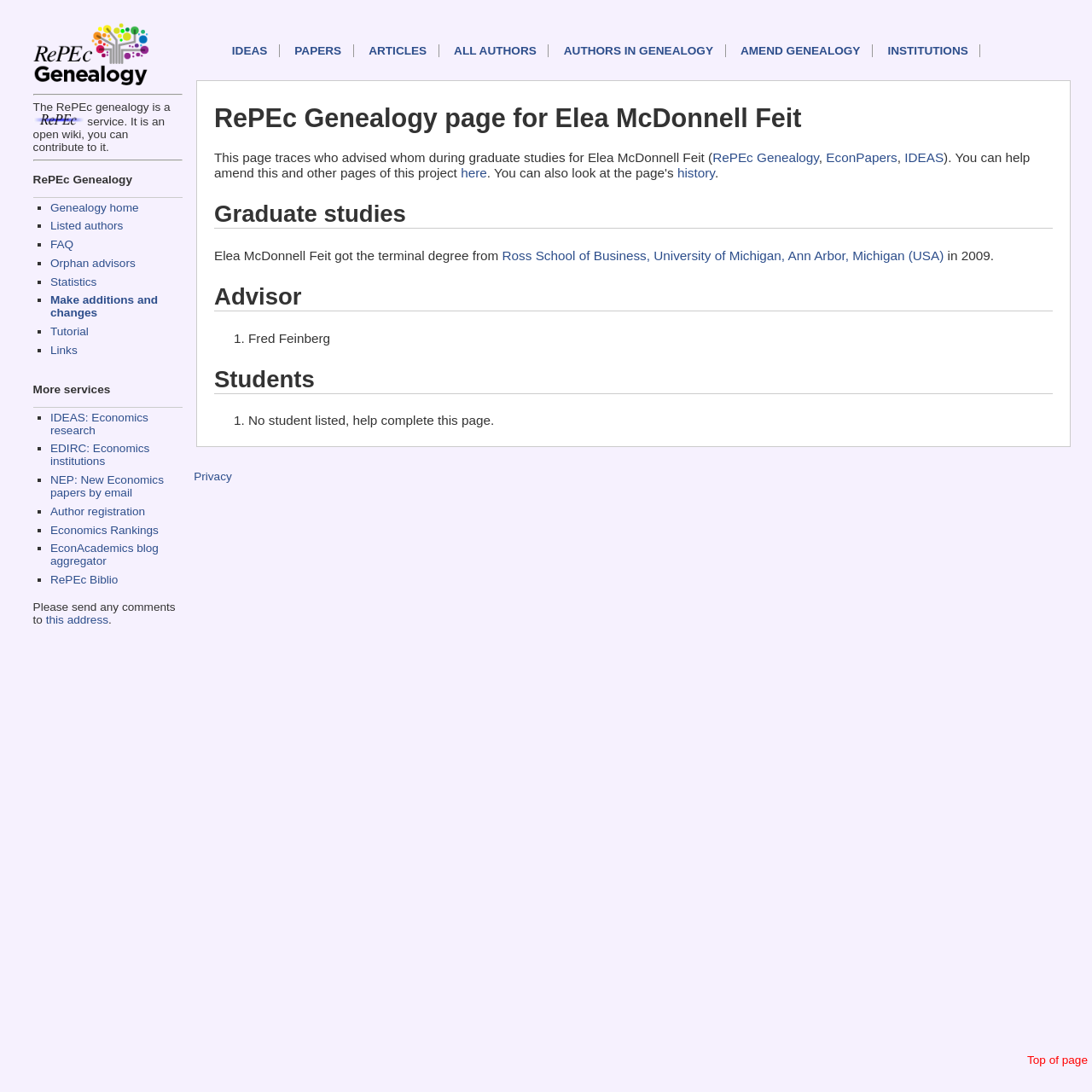Please specify the bounding box coordinates for the clickable region that will help you carry out the instruction: "Read about IDEAS: Economics research".

[0.046, 0.376, 0.136, 0.4]